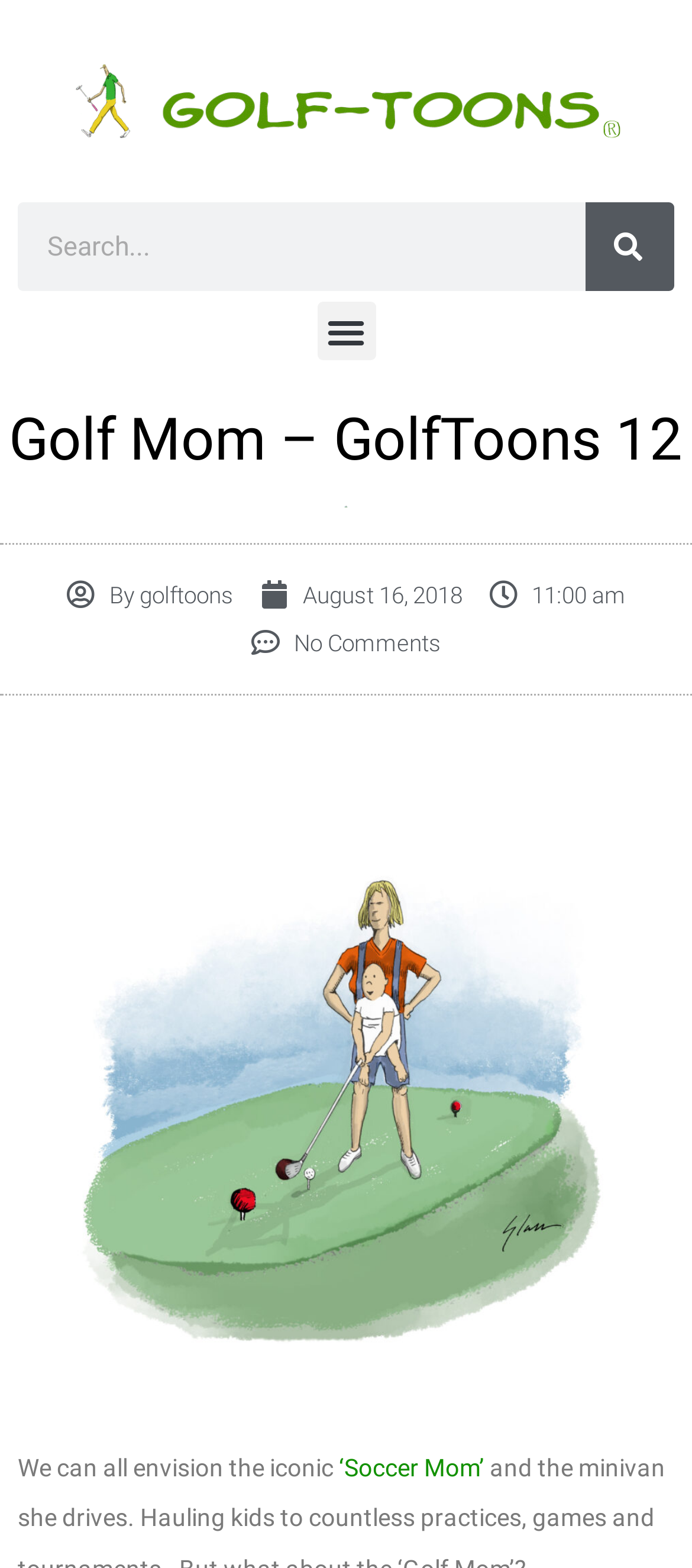Use a single word or phrase to answer the following:
What is the topic of the post?

Golf Mom